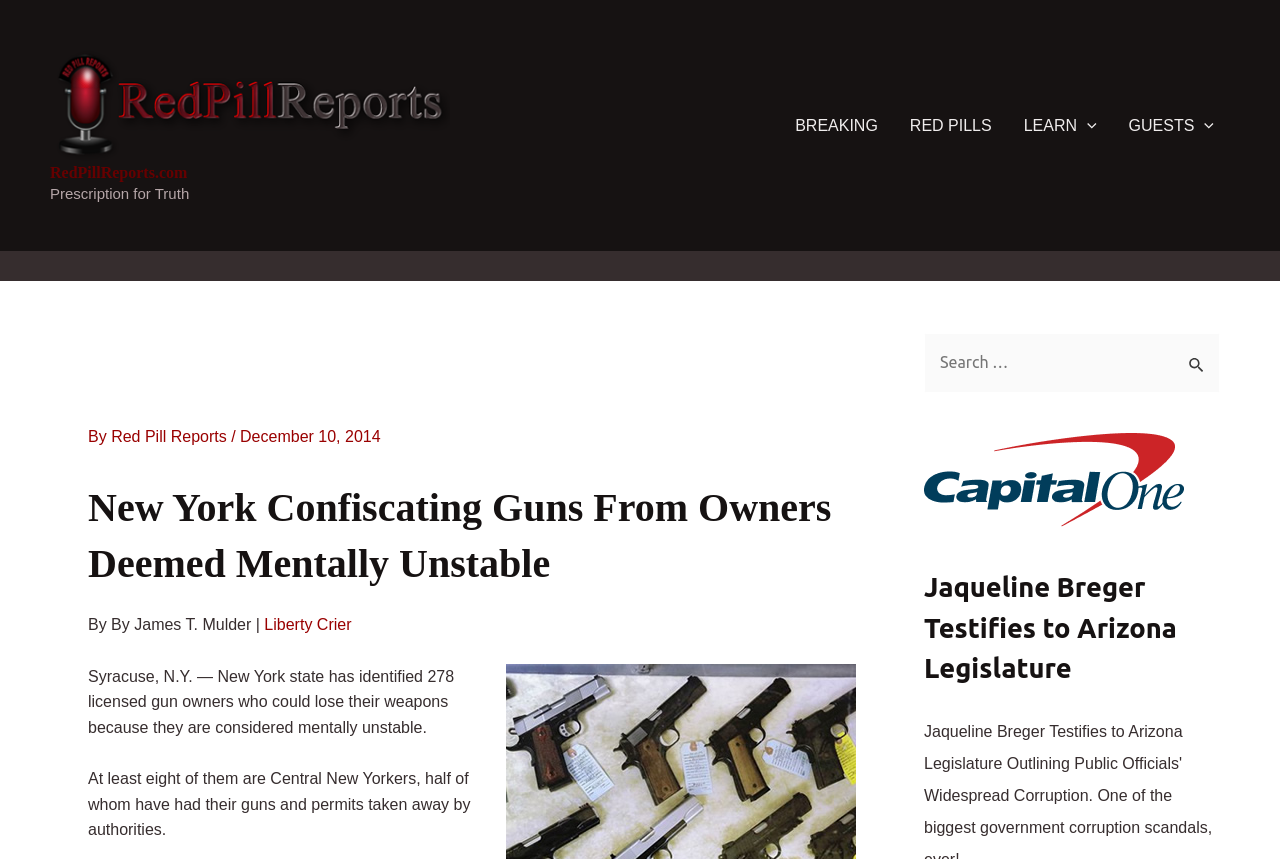Answer in one word or a short phrase: 
How many menu toggles are there in the navigation?

2